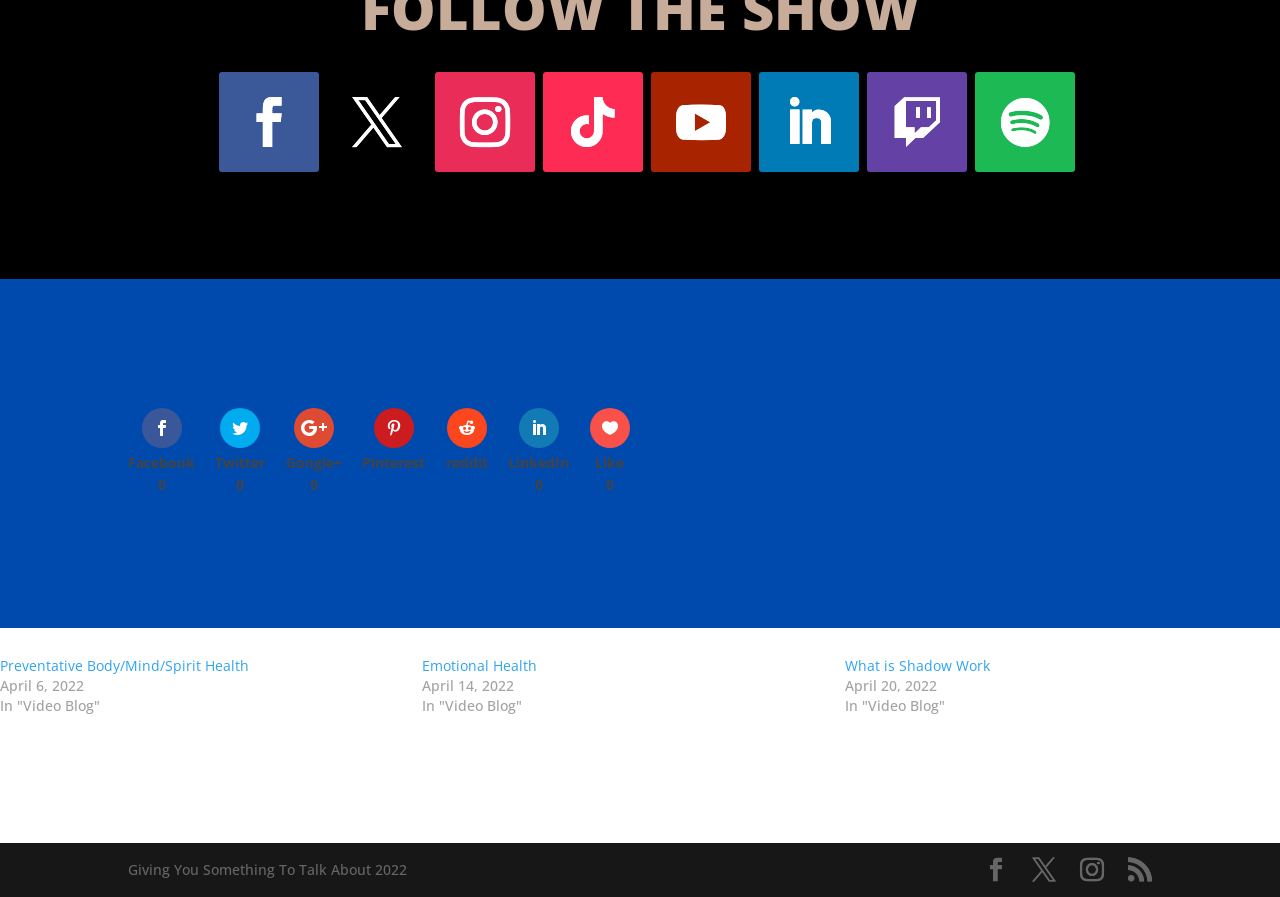Could you indicate the bounding box coordinates of the region to click in order to complete this instruction: "Click the Facebook icon".

[0.1, 0.455, 0.152, 0.551]